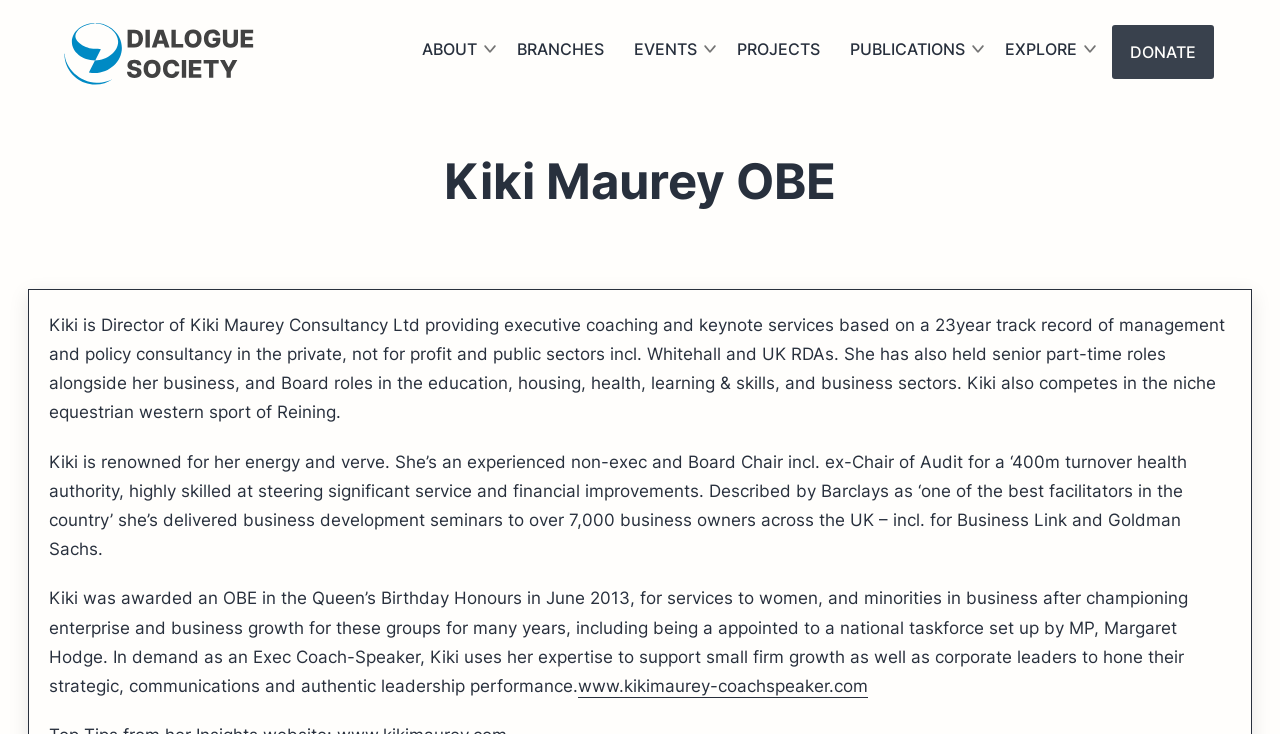Give a concise answer using one word or a phrase to the following question:
How many business owners did Kiki Maurey deliver seminars to?

7,000